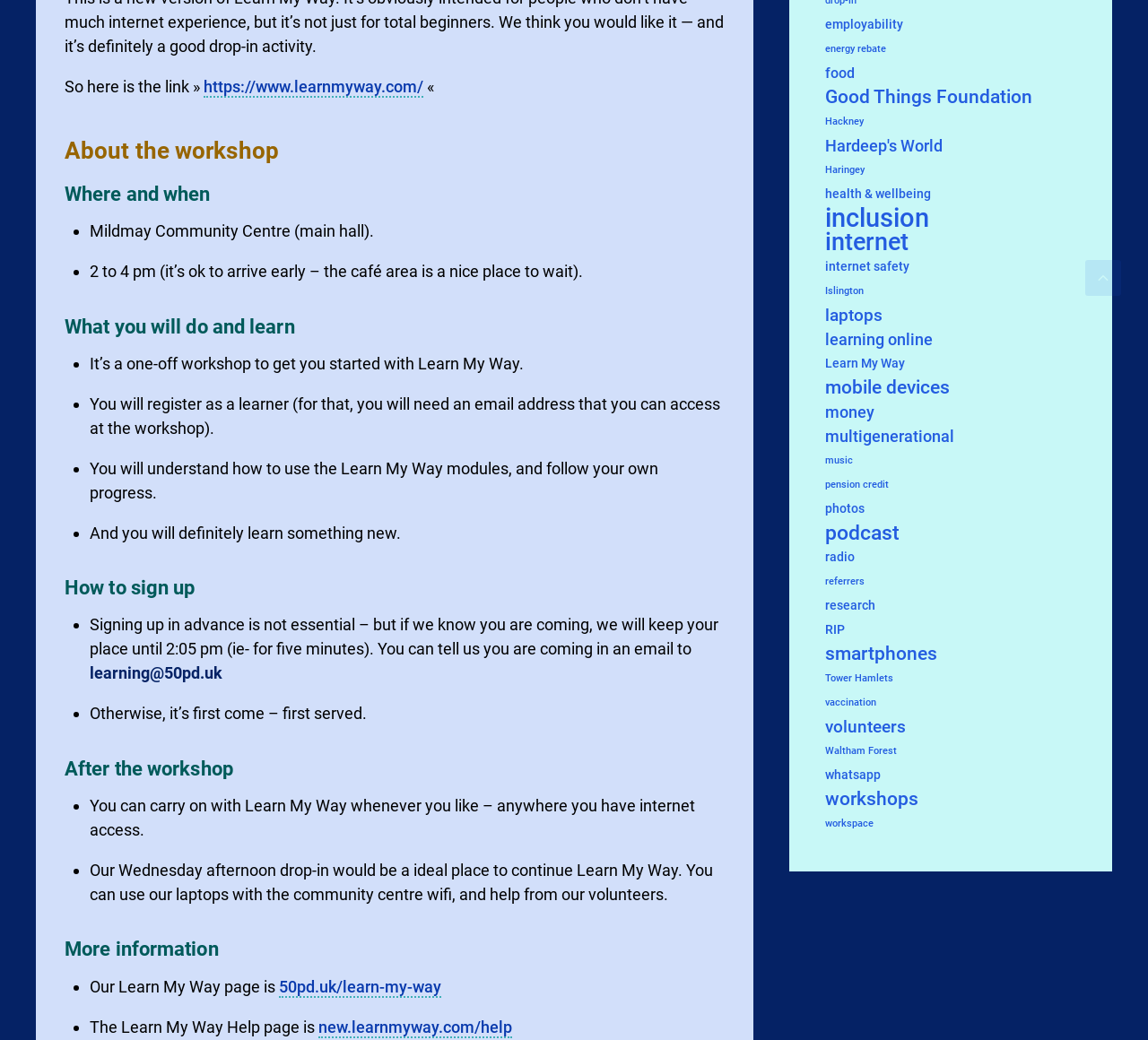Analyze the image and provide a detailed answer to the question: What is the location of the workshop?

The location of the workshop is mentioned in the 'Where and when' section, which states 'Mildmay Community Centre (main hall).' This information is provided to inform attendees of the workshop venue.